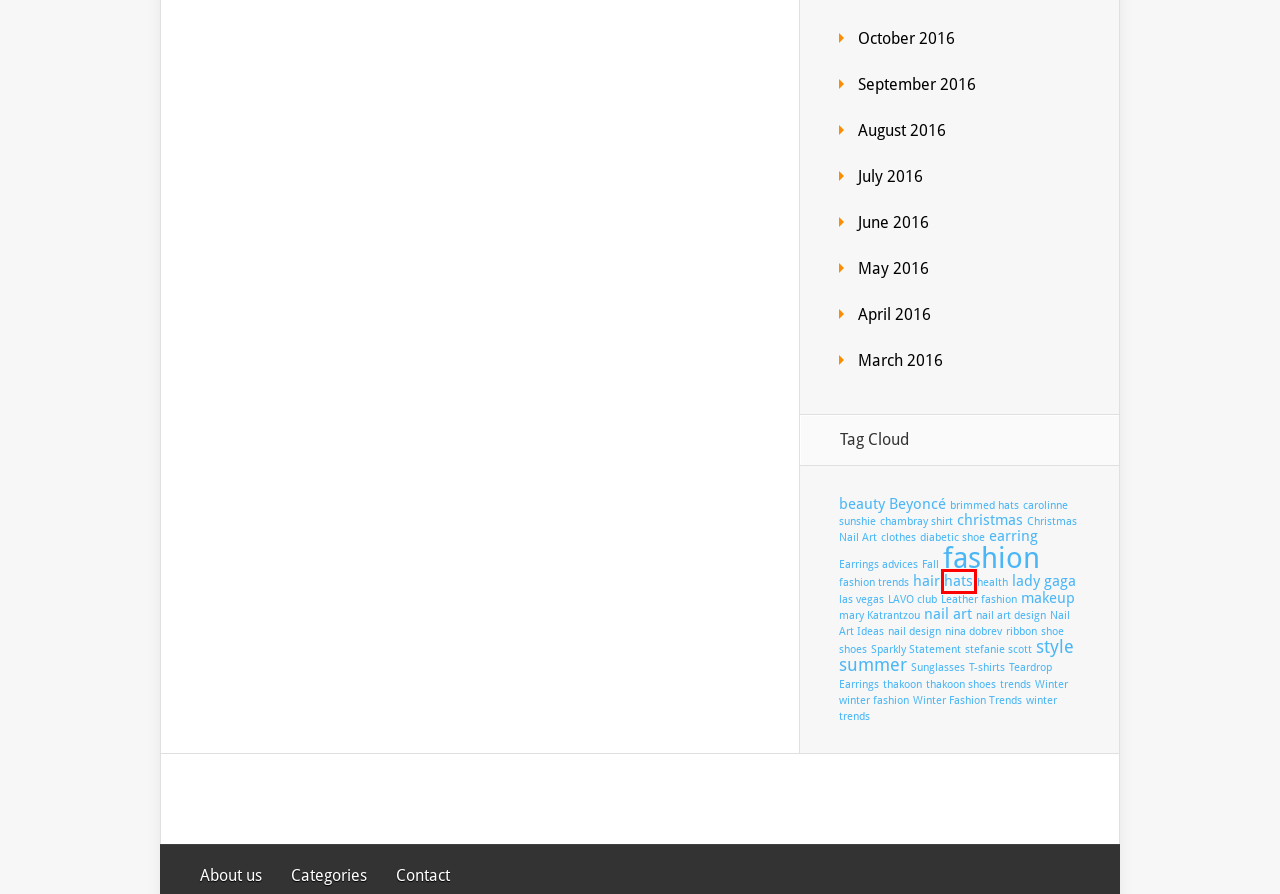You have been given a screenshot of a webpage with a red bounding box around a UI element. Select the most appropriate webpage description for the new webpage that appears after clicking the element within the red bounding box. The choices are:
A. stefanie scott | iStreet Fashion
B. las vegas | iStreet Fashion
C. LAVO club | iStreet Fashion
D. hats | iStreet Fashion
E. thakoon shoes | iStreet Fashion
F. Nail Art Ideas | iStreet Fashion
G. clothes | iStreet Fashion
H. Christmas Nail Art | iStreet Fashion

D